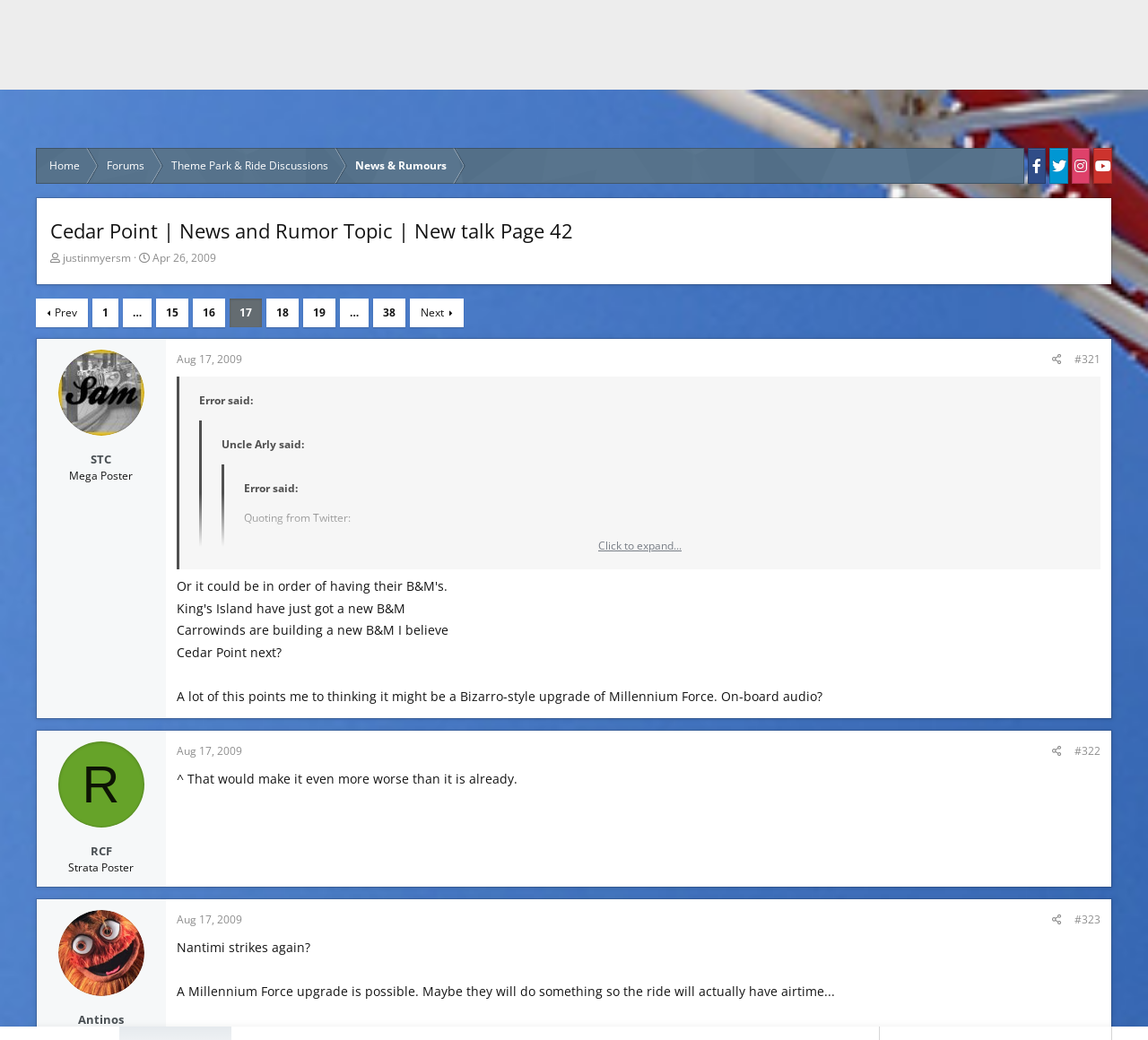What is the topic of the discussion on this page?
Provide a one-word or short-phrase answer based on the image.

Roller coasters